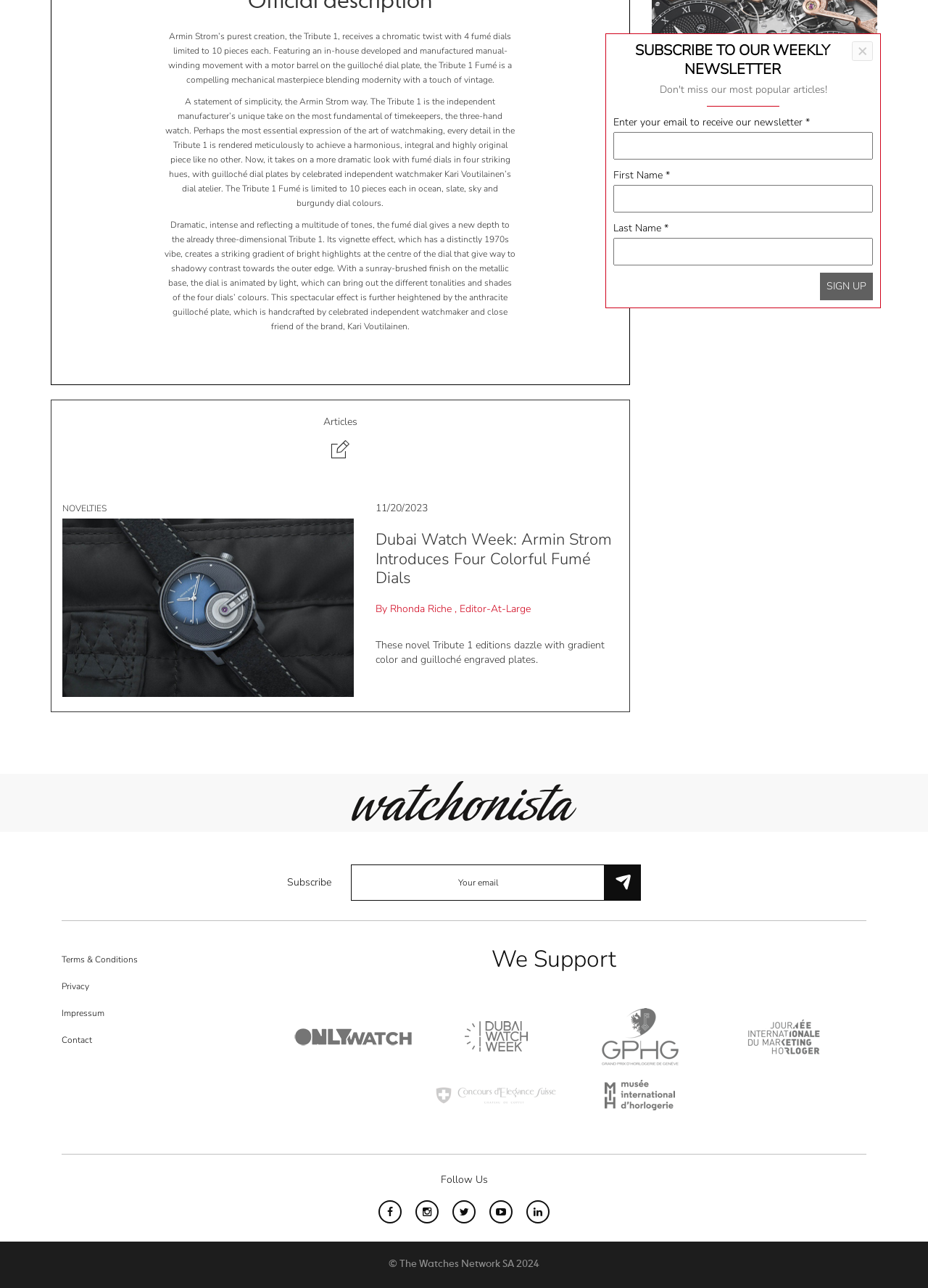What is the name of the watch manufacturer?
Provide a thorough and detailed answer to the question.

The name of the watch manufacturer is mentioned in the text as 'Armin Strom’s purest creation, the Tribute 1...'.